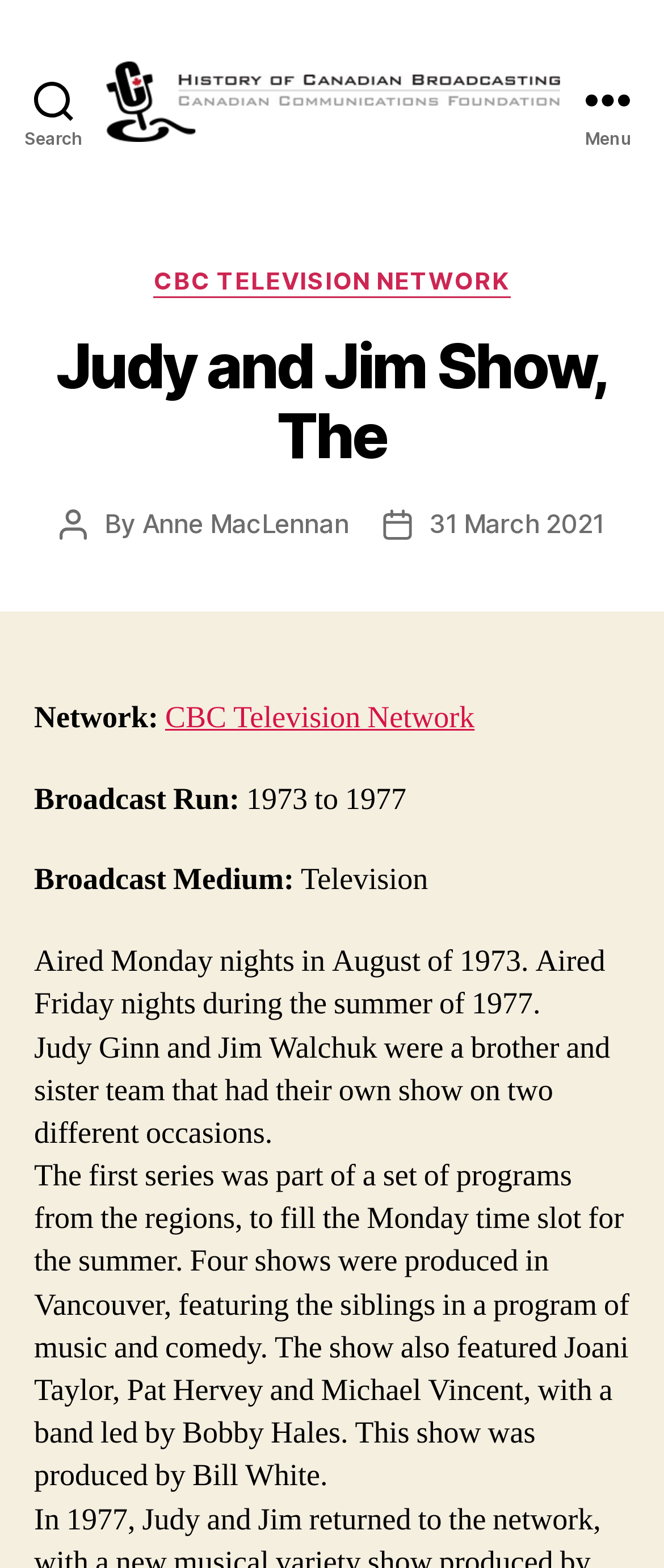Answer the following query concisely with a single word or phrase:
What is the name of the show?

Judy and Jim Show